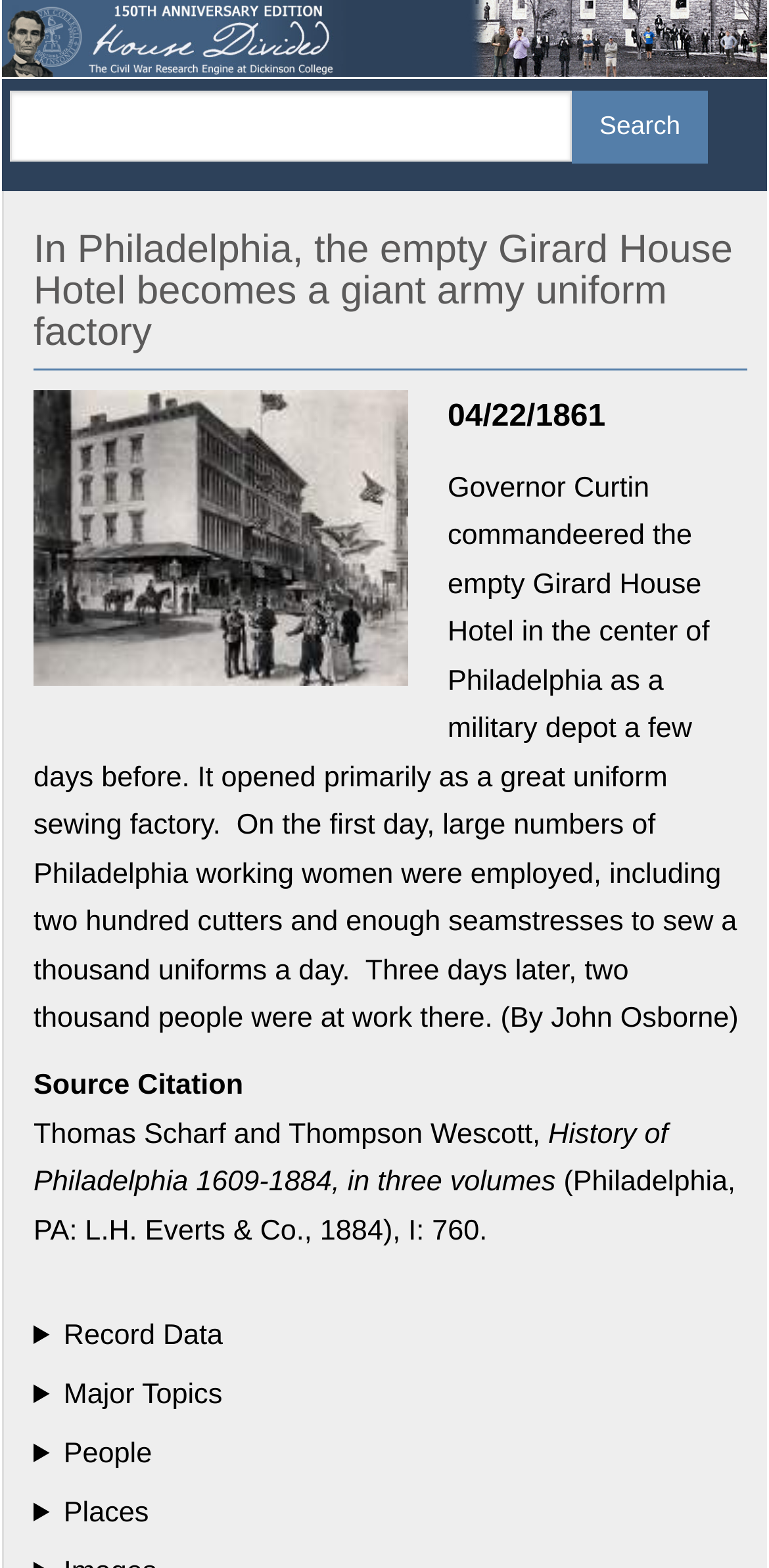Identify and extract the main heading of the webpage.

In Philadelphia, the empty Girard House Hotel becomes a giant army uniform factory